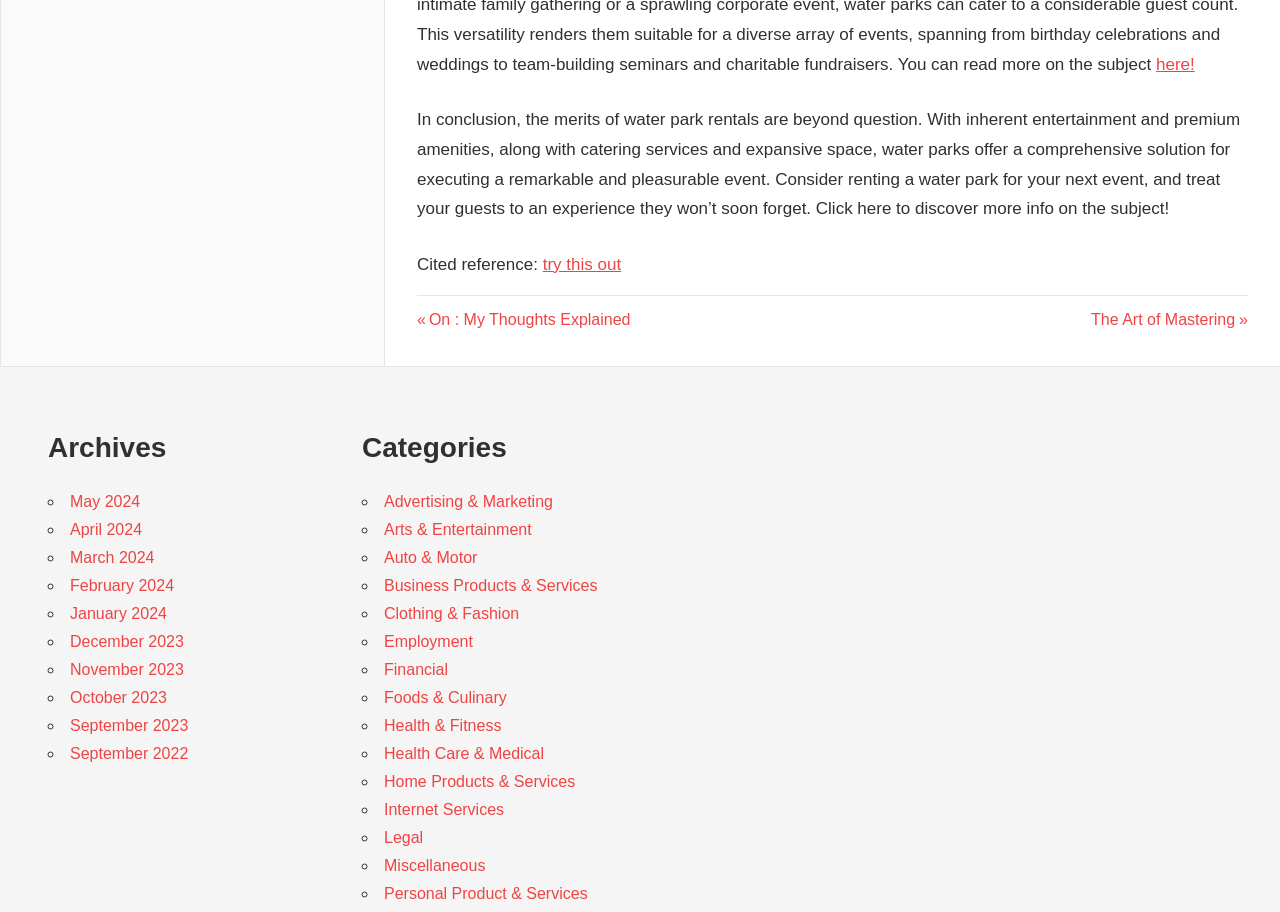How many categories are listed on the webpage?
Provide a detailed answer to the question, using the image to inform your response.

The webpage lists 18 categories, each represented by a link element with a ListMarker '◦' preceding it, starting from 'Advertising & Marketing' to 'Personal Product & Services'.